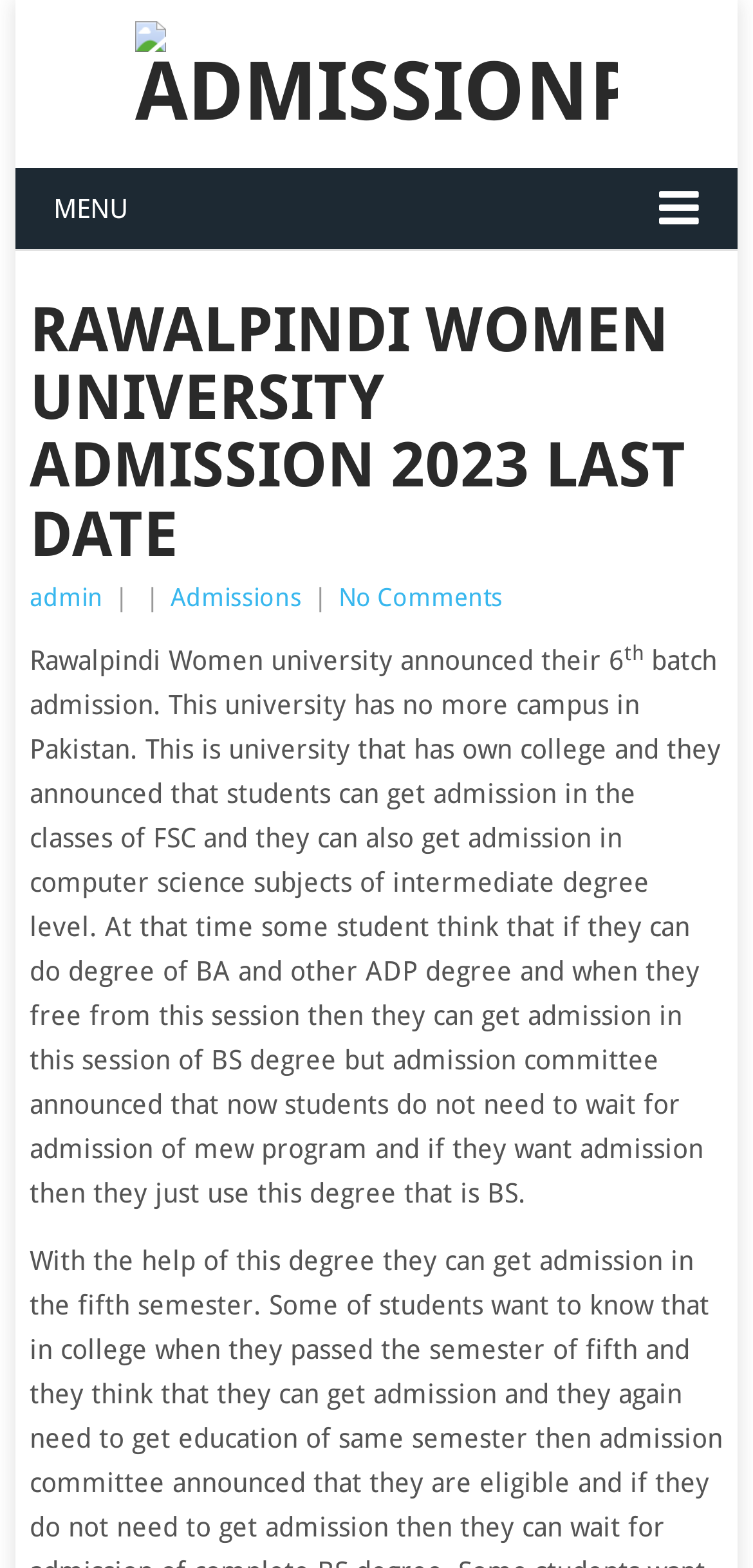Provide a thorough and detailed response to the question by examining the image: 
What is the name of the university?

I determined the answer by reading the text content of the webpage, specifically the heading 'RAWALPINDI WOMEN UNIVERSITY ADMISSION 2023 LAST DATE' which indicates that the webpage is about the admission of Rawalpindi Women University.